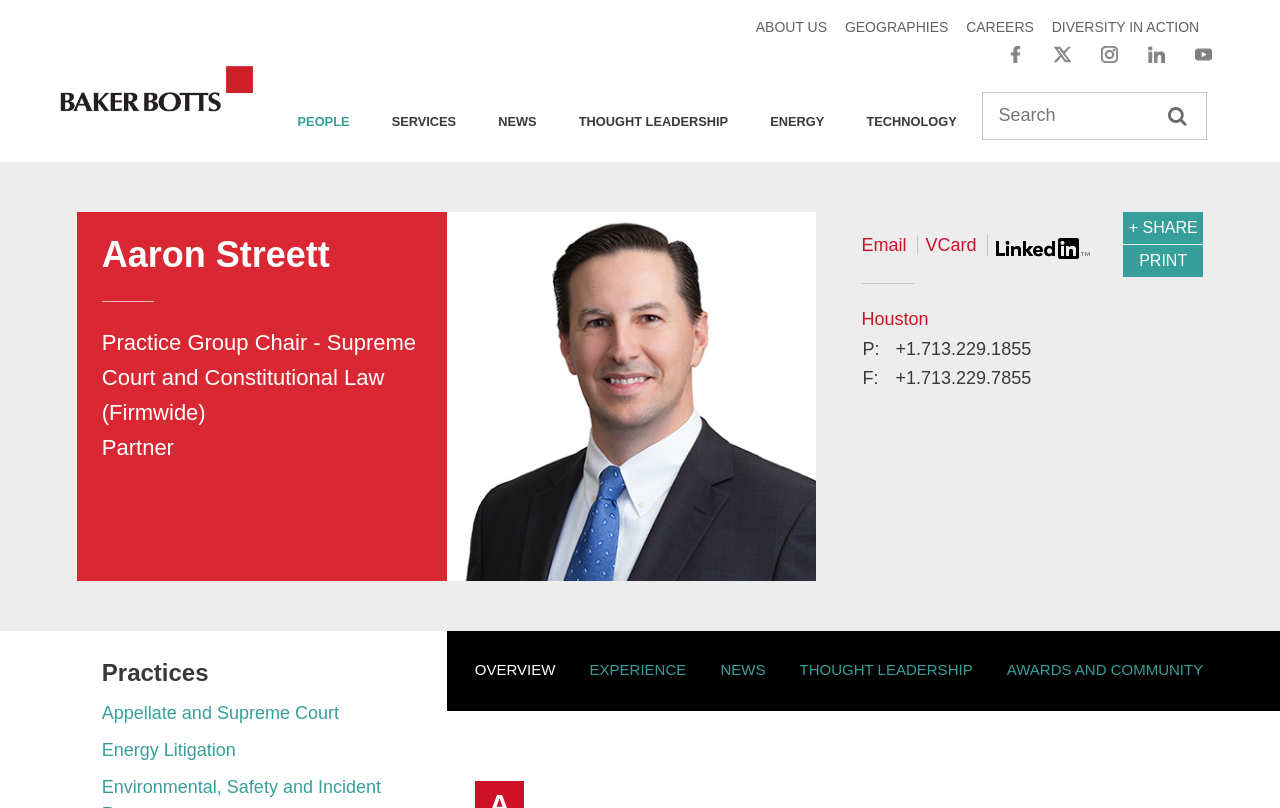Use a single word or phrase to respond to the question:
What is the name of the law firm Aaron Streett works for?

Baker Botts